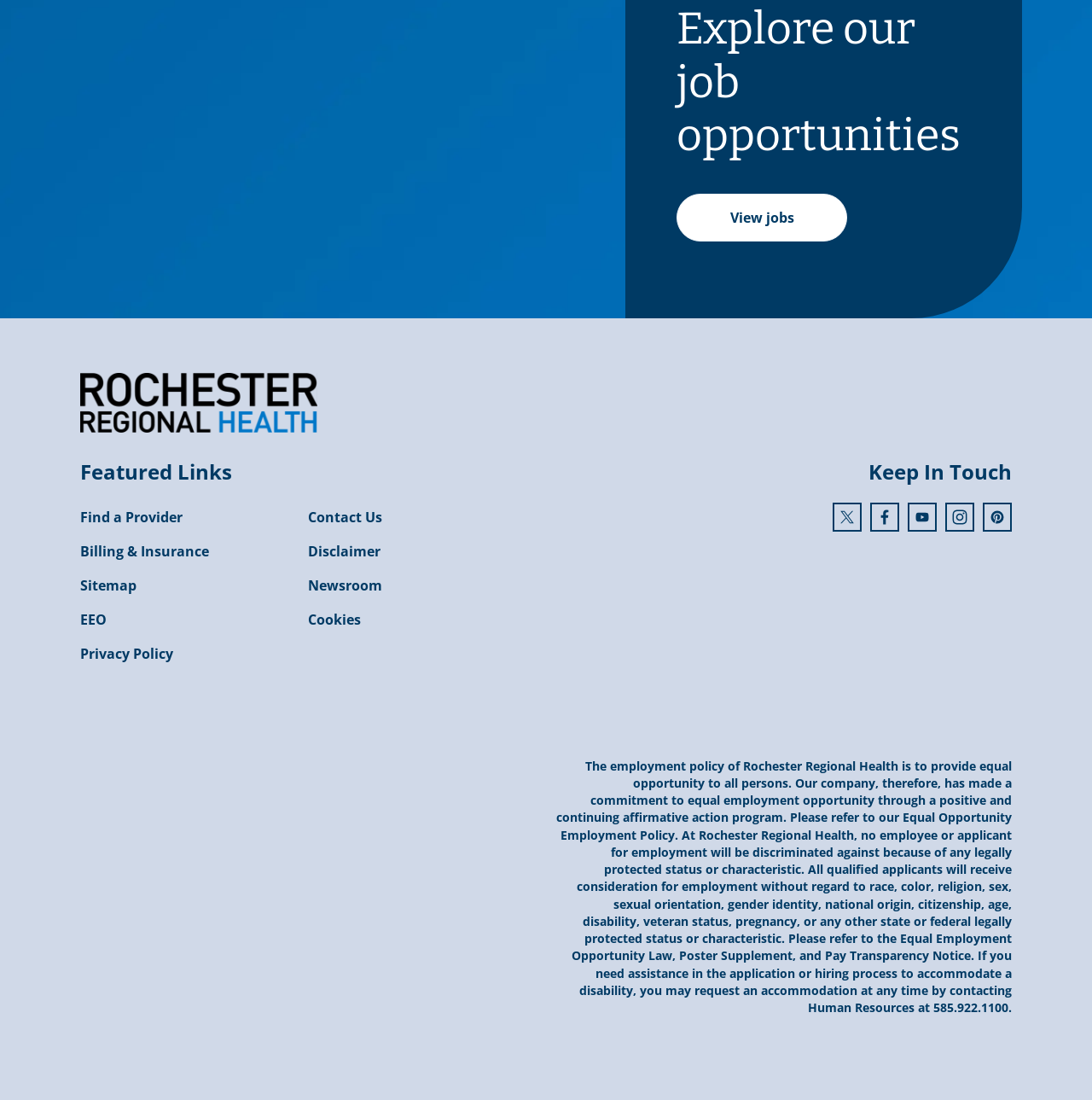Determine the bounding box for the described UI element: "EEO".

[0.073, 0.548, 0.282, 0.579]